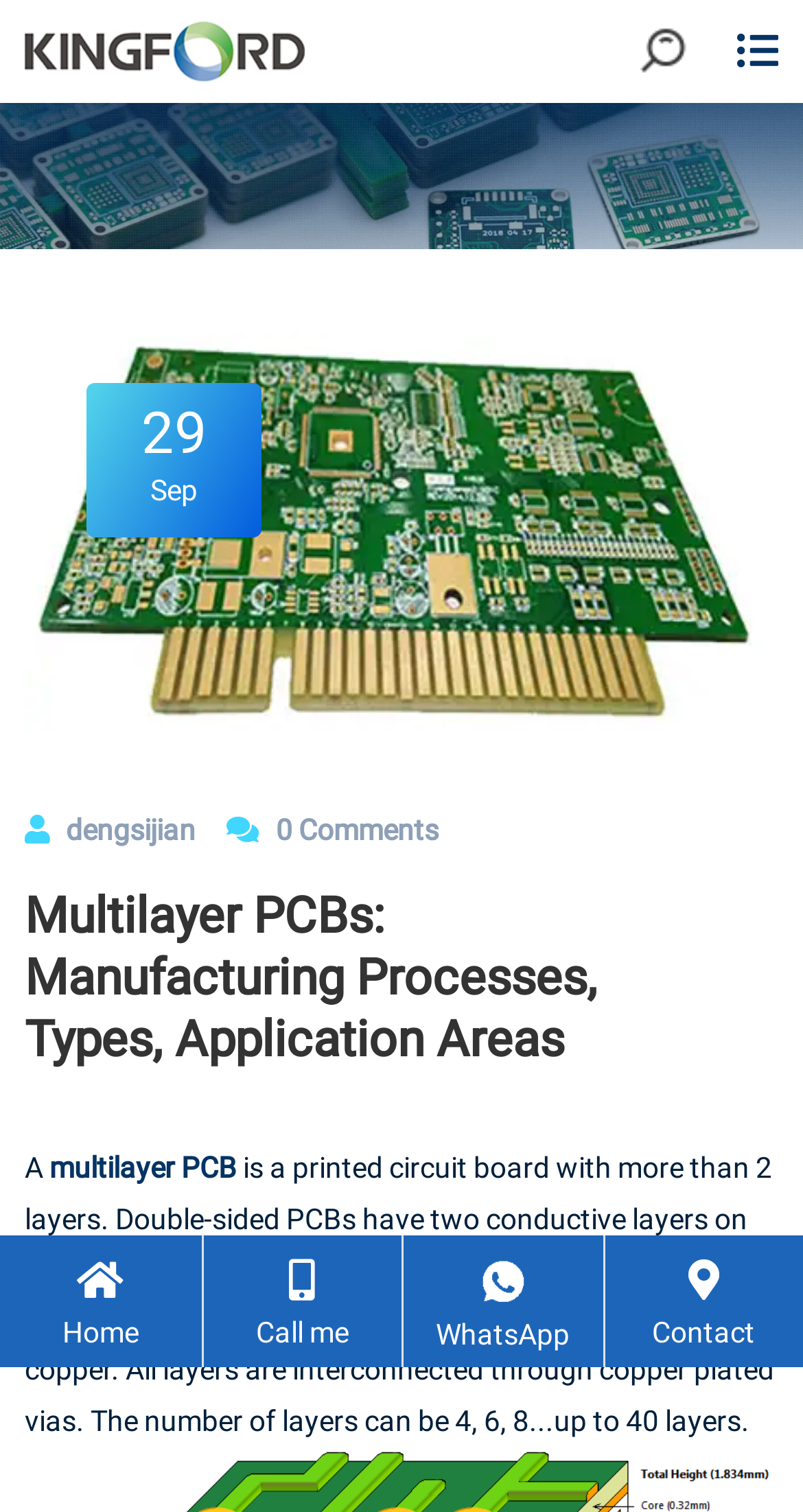Determine the bounding box for the UI element as described: "parent_node: Search name="keyword" placeholder="Keyword..."". The coordinates should be represented as four float numbers between 0 and 1, formatted as [left, top, right, bottom].

[0.026, 0.082, 0.974, 0.136]